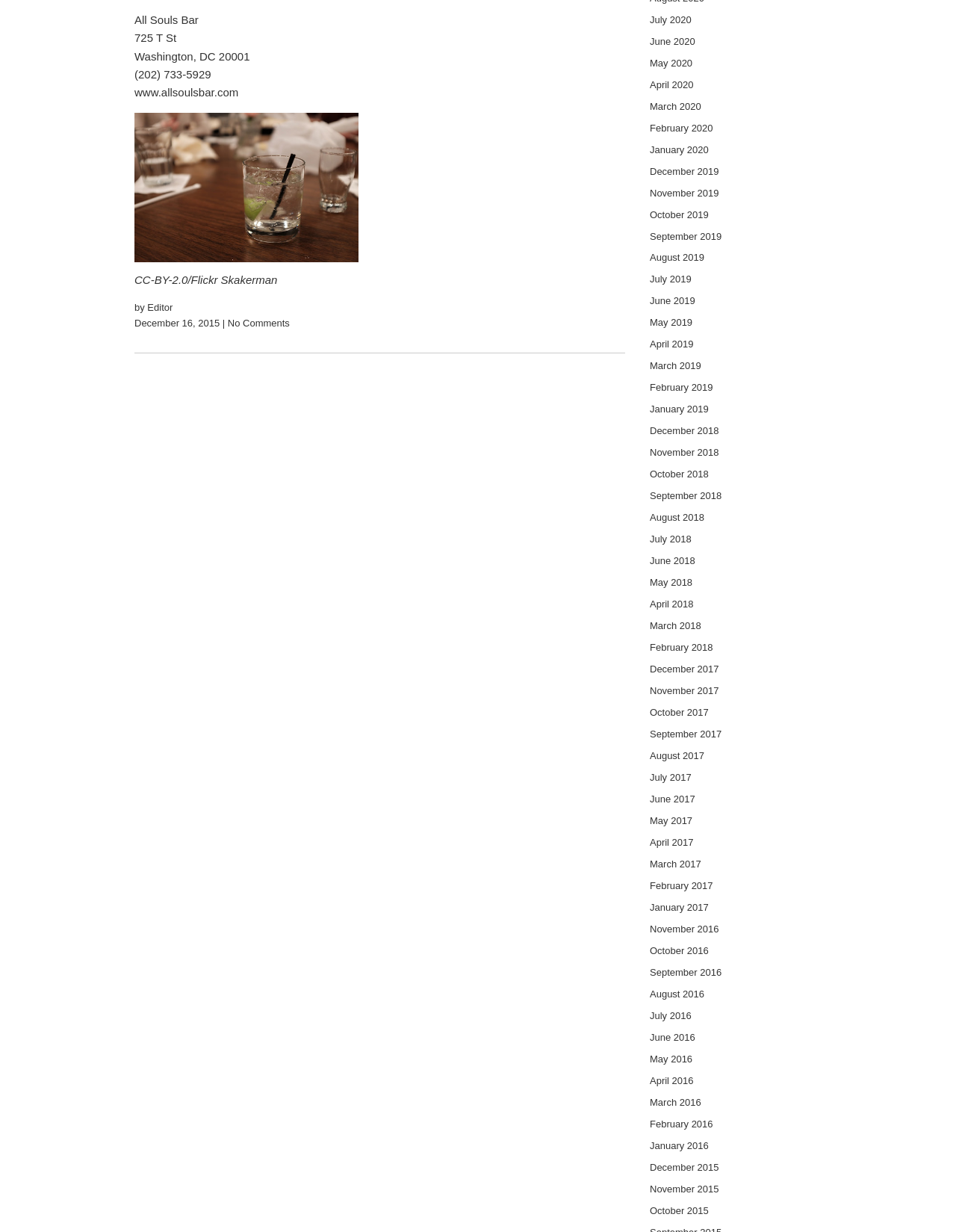Given the element description "www.allsoulsbar.com", identify the bounding box of the corresponding UI element.

[0.141, 0.07, 0.249, 0.081]